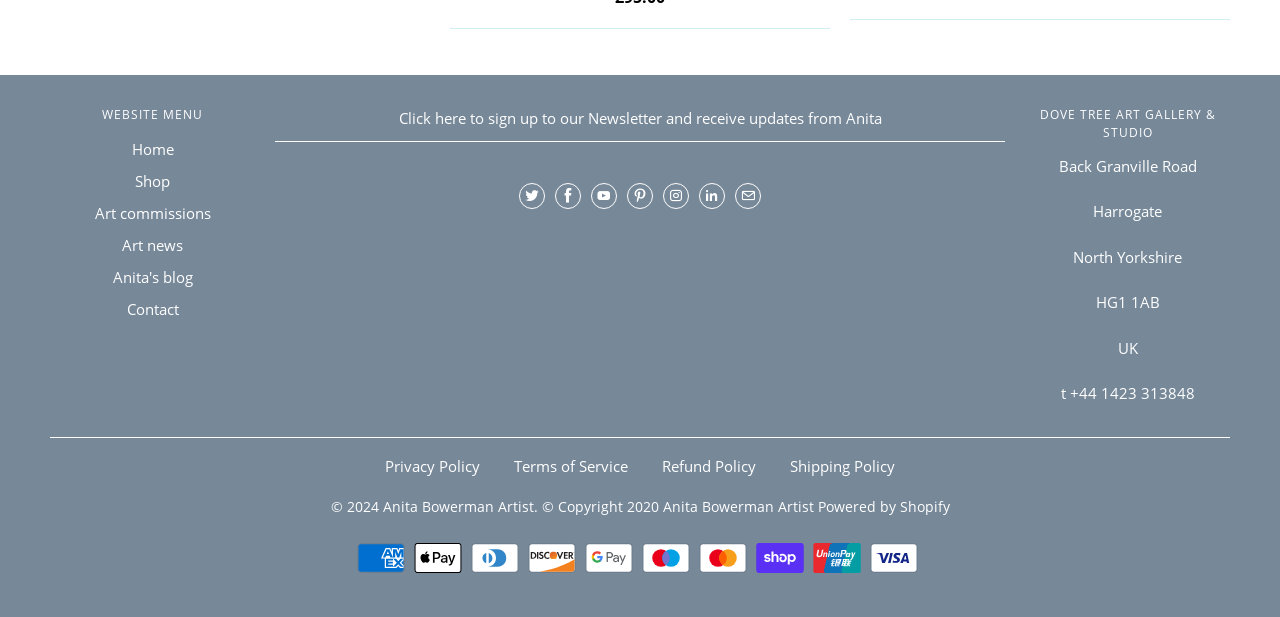Please locate the bounding box coordinates of the element that needs to be clicked to achieve the following instruction: "Check the Privacy Policy". The coordinates should be four float numbers between 0 and 1, i.e., [left, top, right, bottom].

[0.301, 0.739, 0.375, 0.771]